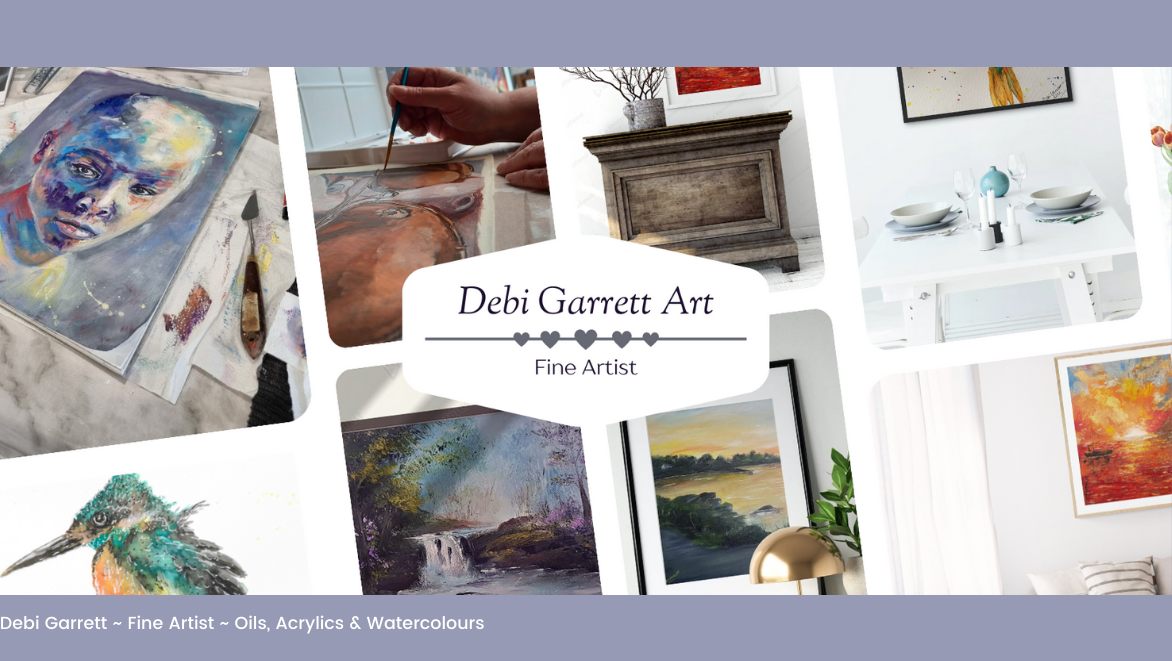What is displayed in the center of the collage?
By examining the image, provide a one-word or phrase answer.

Debi Garrett Art logo